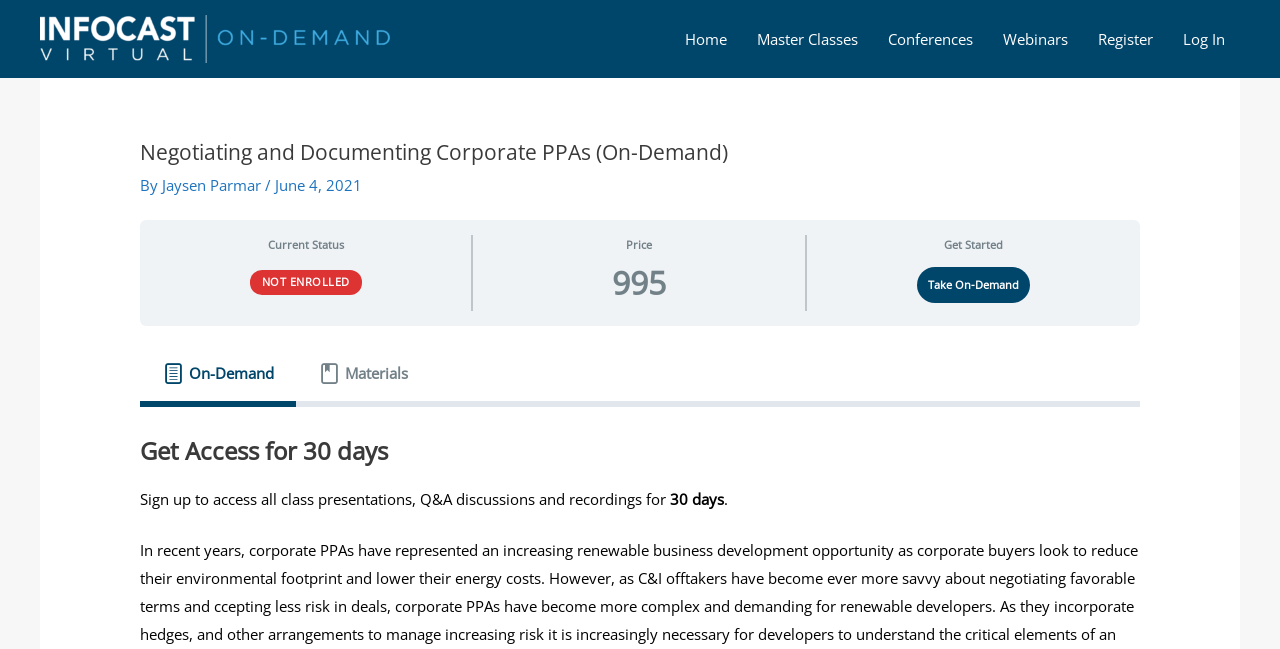What is the name of the on-demand course?
Using the image, provide a detailed and thorough answer to the question.

I determined the answer by looking at the heading element on the webpage, which contains the text 'Negotiating and Documenting Corporate PPAs (On-Demand)'. This heading is likely to be the title of the on-demand course.